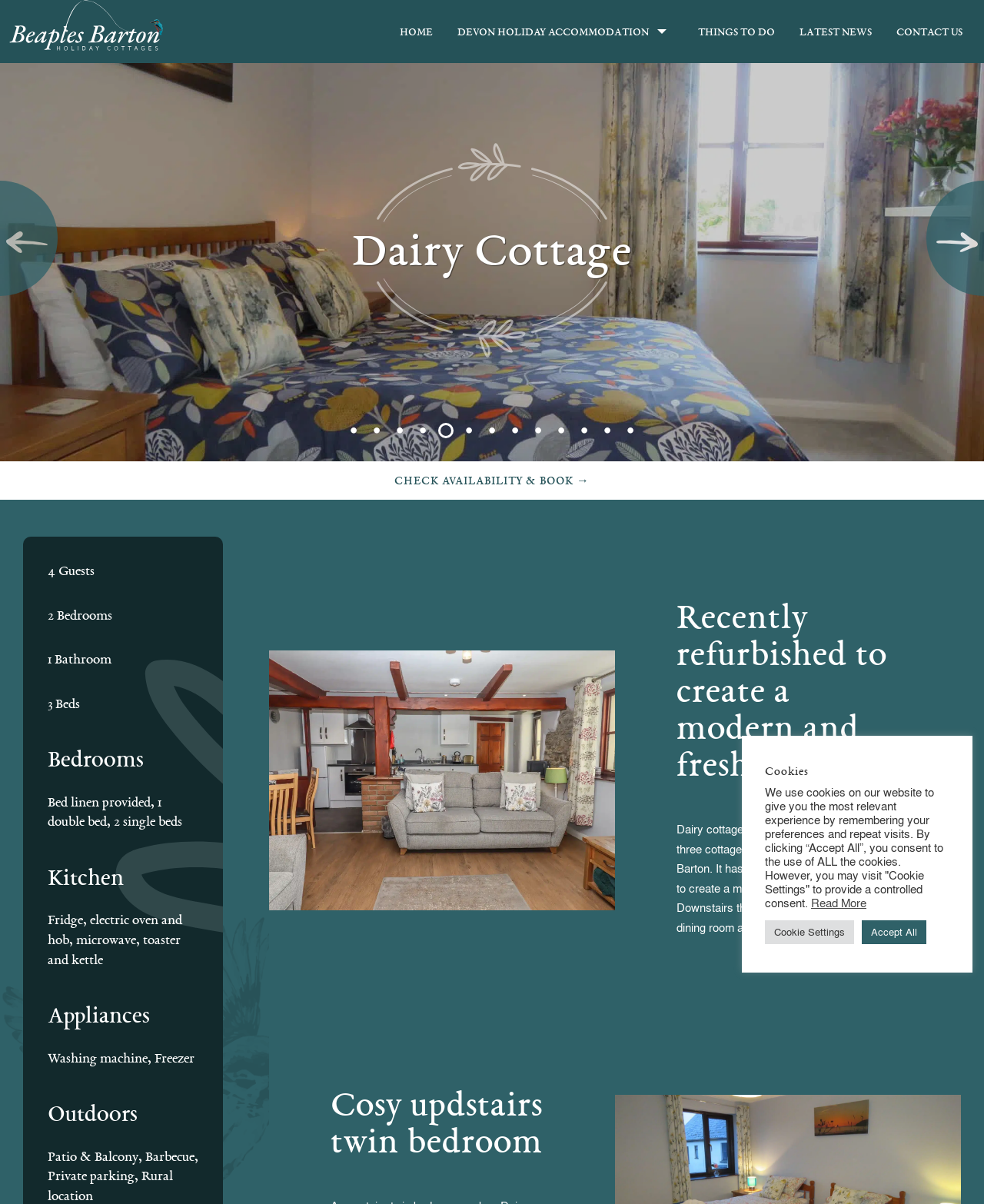What is the name of the holiday cottage?
From the image, respond using a single word or phrase.

Dairy Cottage